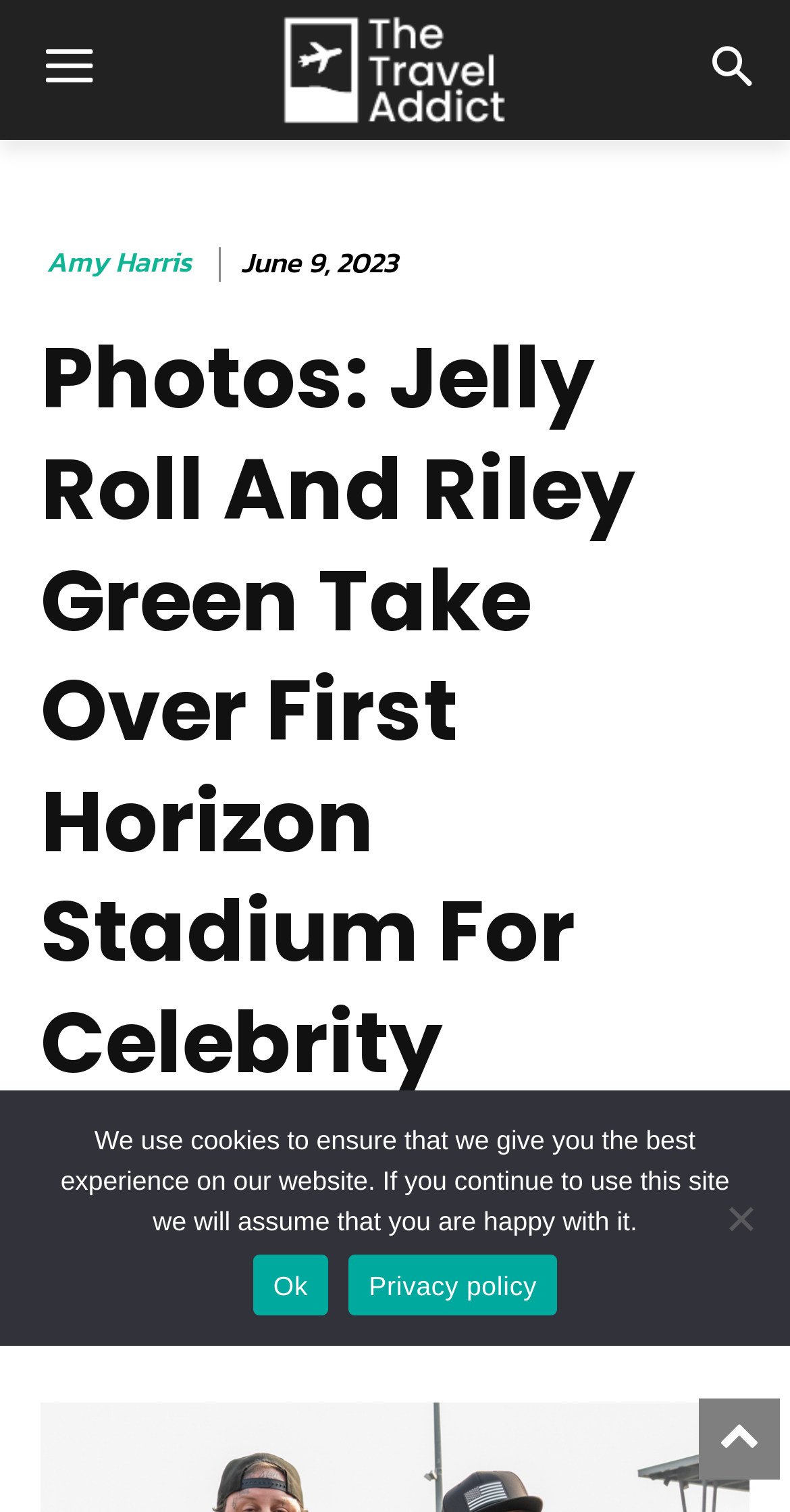Create a detailed summary of all the visual and textual information on the webpage.

The webpage appears to be an article or news page about a celebrity charity softball matchup between Jelly Roll and Riley Green. At the top left of the page, there is a logo, which is also a link. Below the logo, there is a link to "Amy Harris" and a timestamp indicating the date "June 9, 2023". 

The main content of the page is a heading that reads "Photos: Jelly Roll And Riley Green Take Over First Horizon Stadium For Celebrity Charity Softball Matchup", which spans almost the entire width of the page. 

At the bottom of the page, there is a cookie notice dialog box that is not currently in focus. The dialog box contains a message about the website's use of cookies and provides options to either accept or learn more about the privacy policy. The "Ok" button is located on the left side of the dialog box, while the "Privacy policy" link is on the right side. There is also a "No" button located at the bottom right corner of the dialog box.